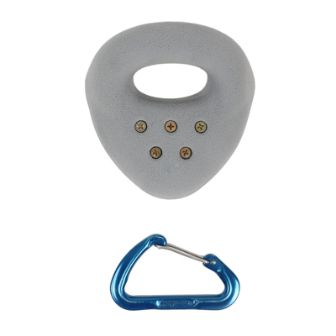How much does the climbing hold cost?
Based on the image, provide your answer in one word or phrase.

$34.34